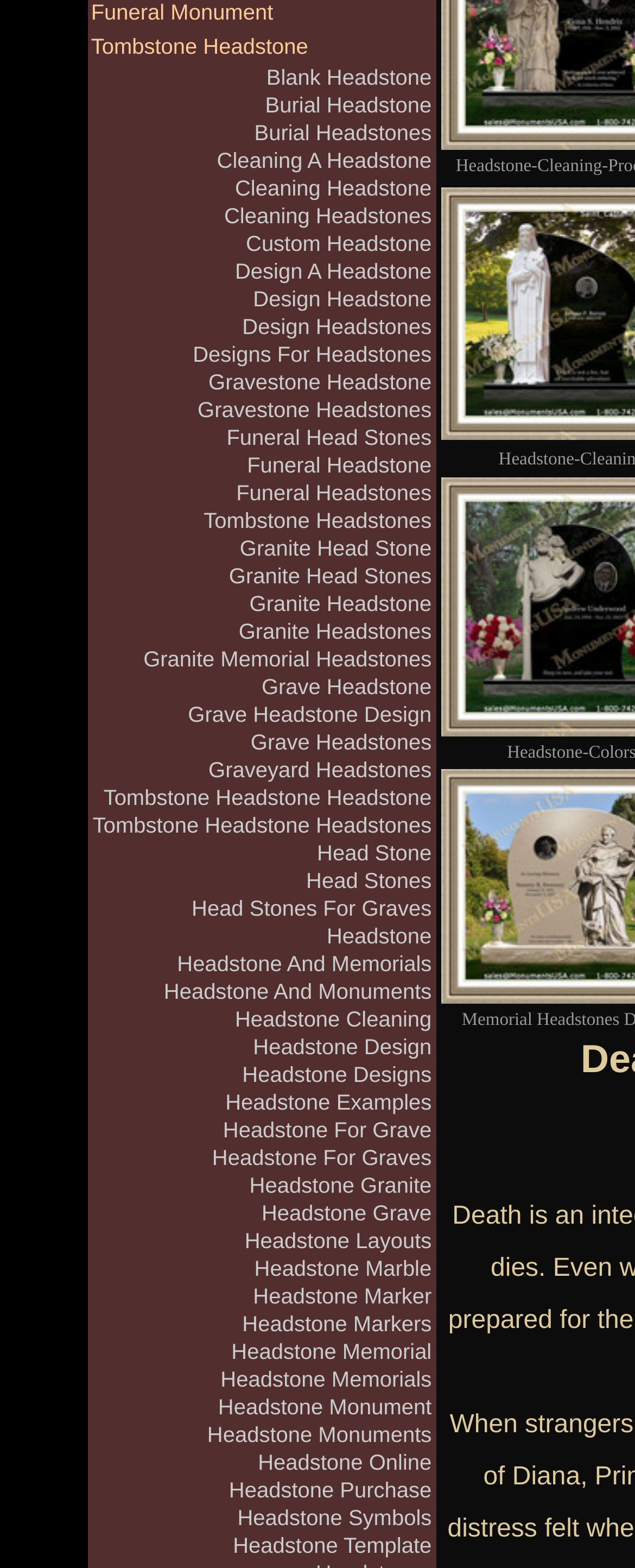Are all the links on the webpage required?
Answer the question based on the image using a single word or a brief phrase.

No